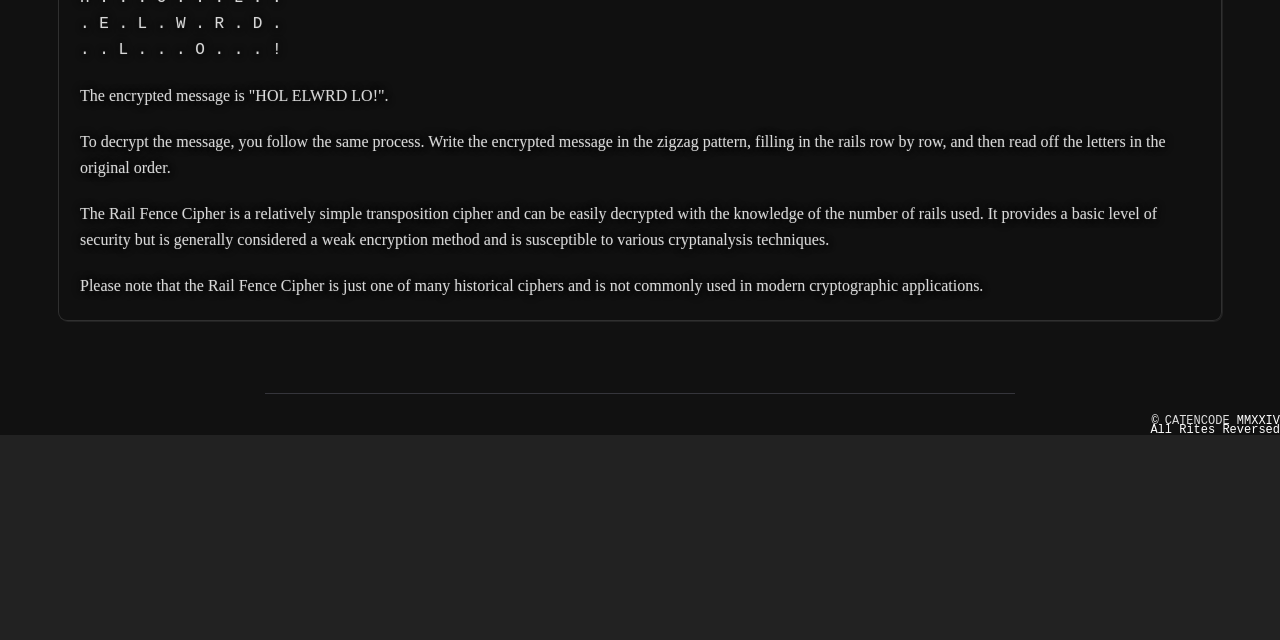Locate the bounding box of the UI element described in the following text: "CATENCODE".

[0.91, 0.646, 0.96, 0.668]